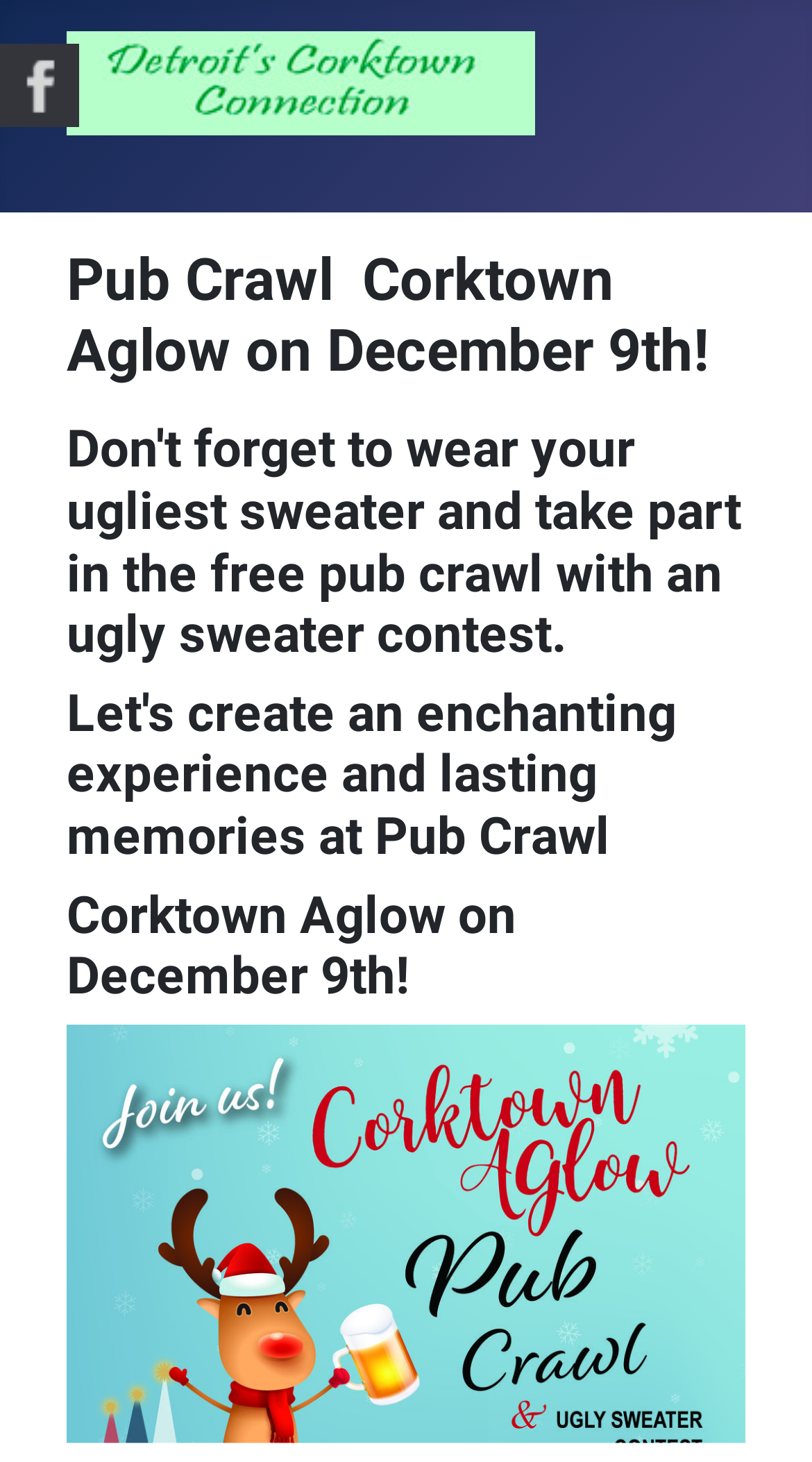Given the description "alt="Corktown Connection Detroit"", provide the bounding box coordinates of the corresponding UI element.

[0.082, 0.021, 0.659, 0.083]